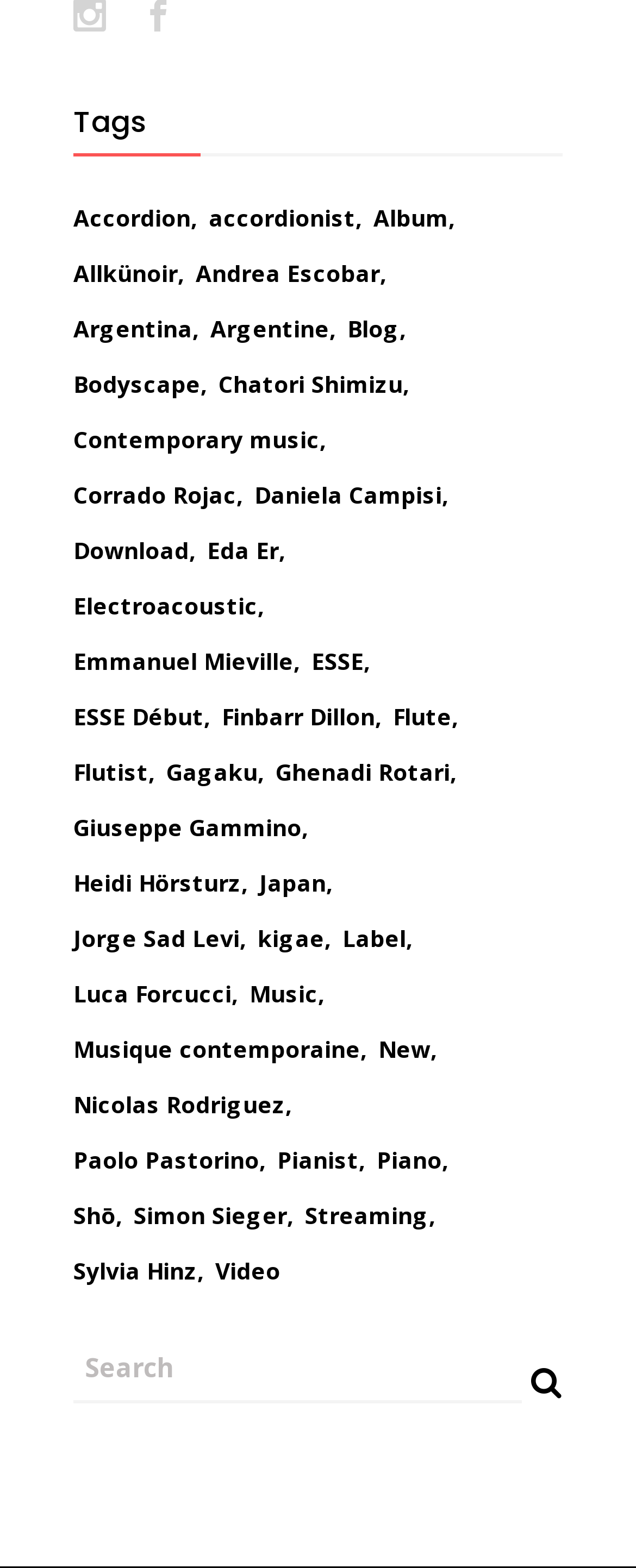Find the bounding box coordinates of the element to click in order to complete the given instruction: "Click on the Accordion link."

[0.115, 0.125, 0.31, 0.153]